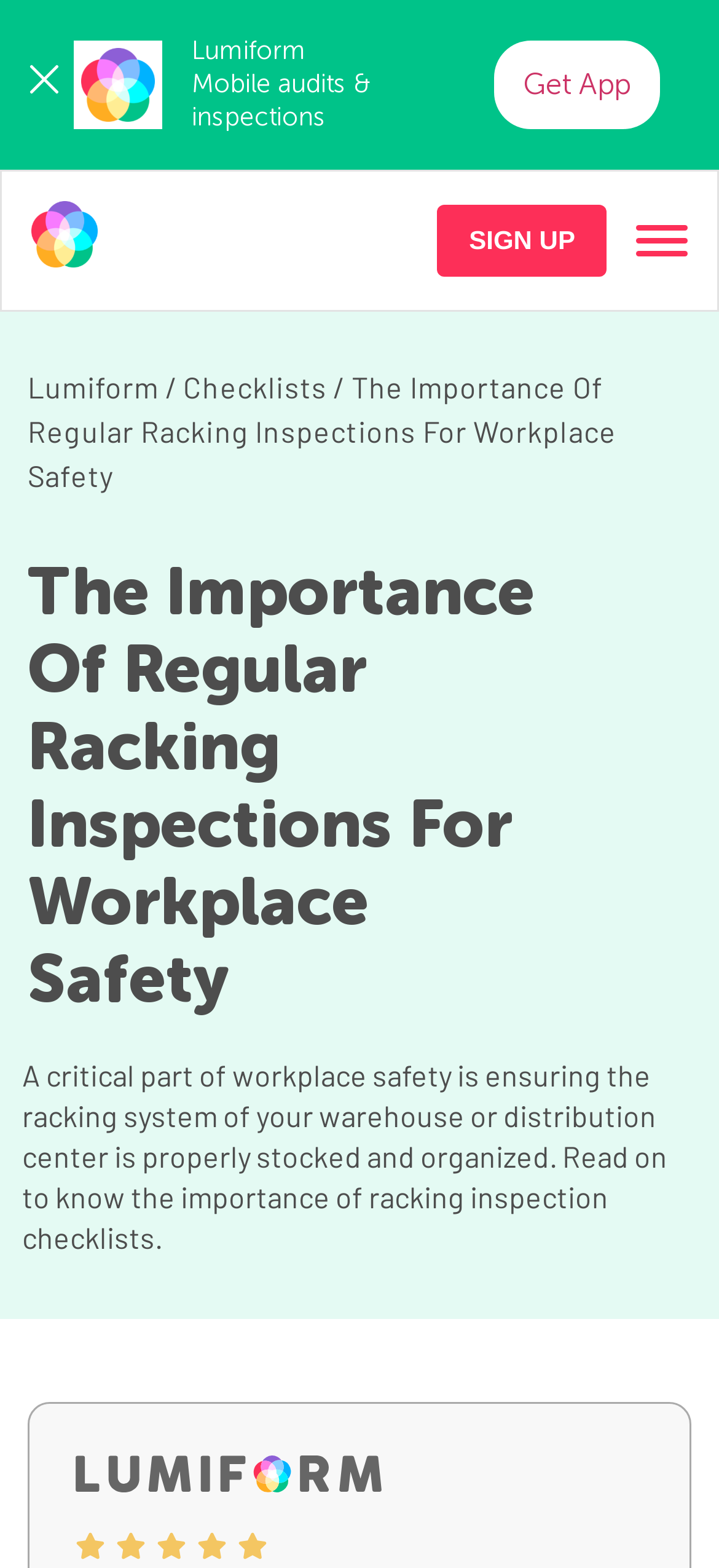What is the call-to-action on the top right corner?
Provide a concise answer using a single word or phrase based on the image.

Get App